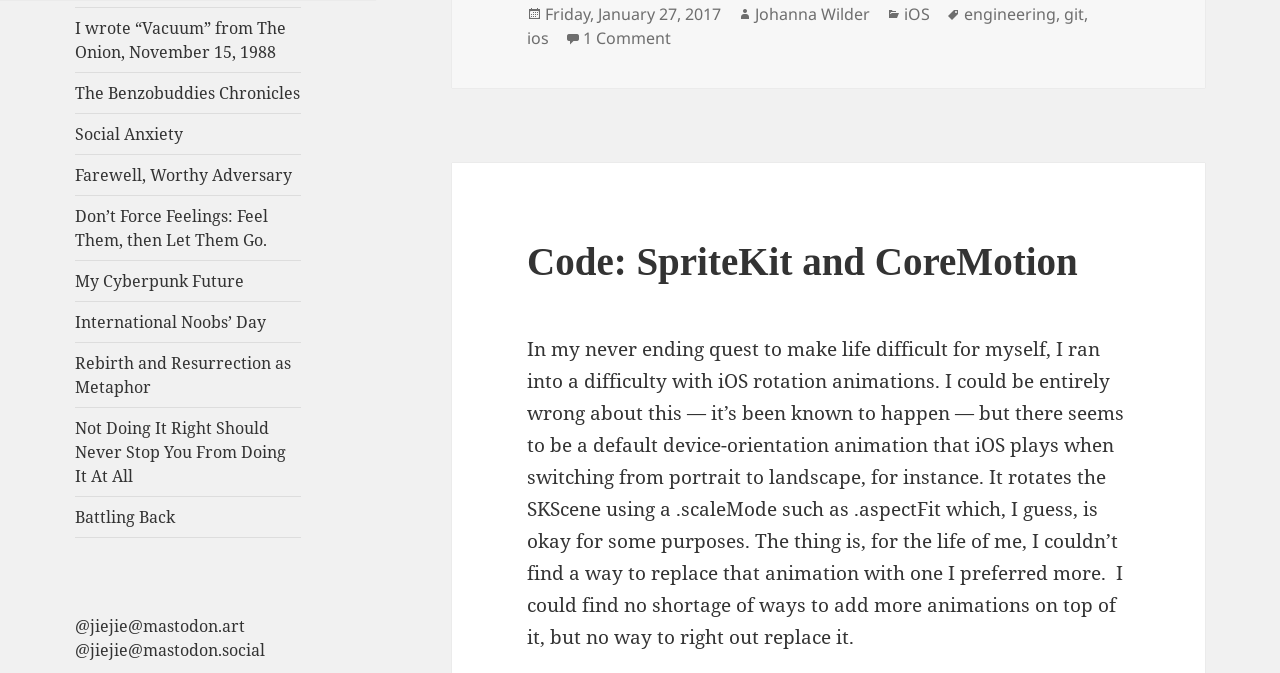Please identify the bounding box coordinates of the area that needs to be clicked to fulfill the following instruction: "View the Trex Rope Swing project."

None